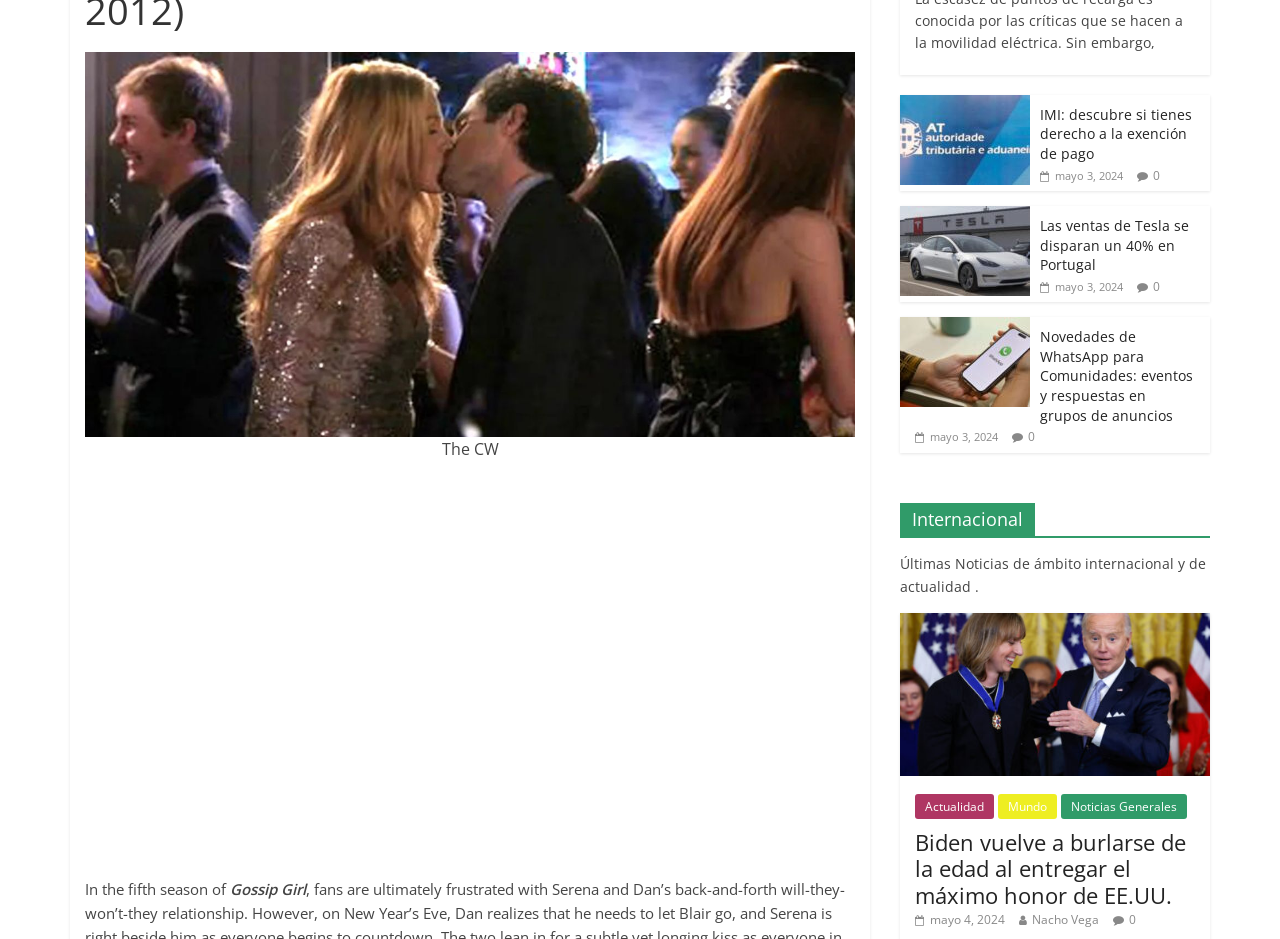Extract the bounding box coordinates for the UI element described by the text: "Mundo". The coordinates should be in the form of [left, top, right, bottom] with values between 0 and 1.

[0.78, 0.845, 0.826, 0.872]